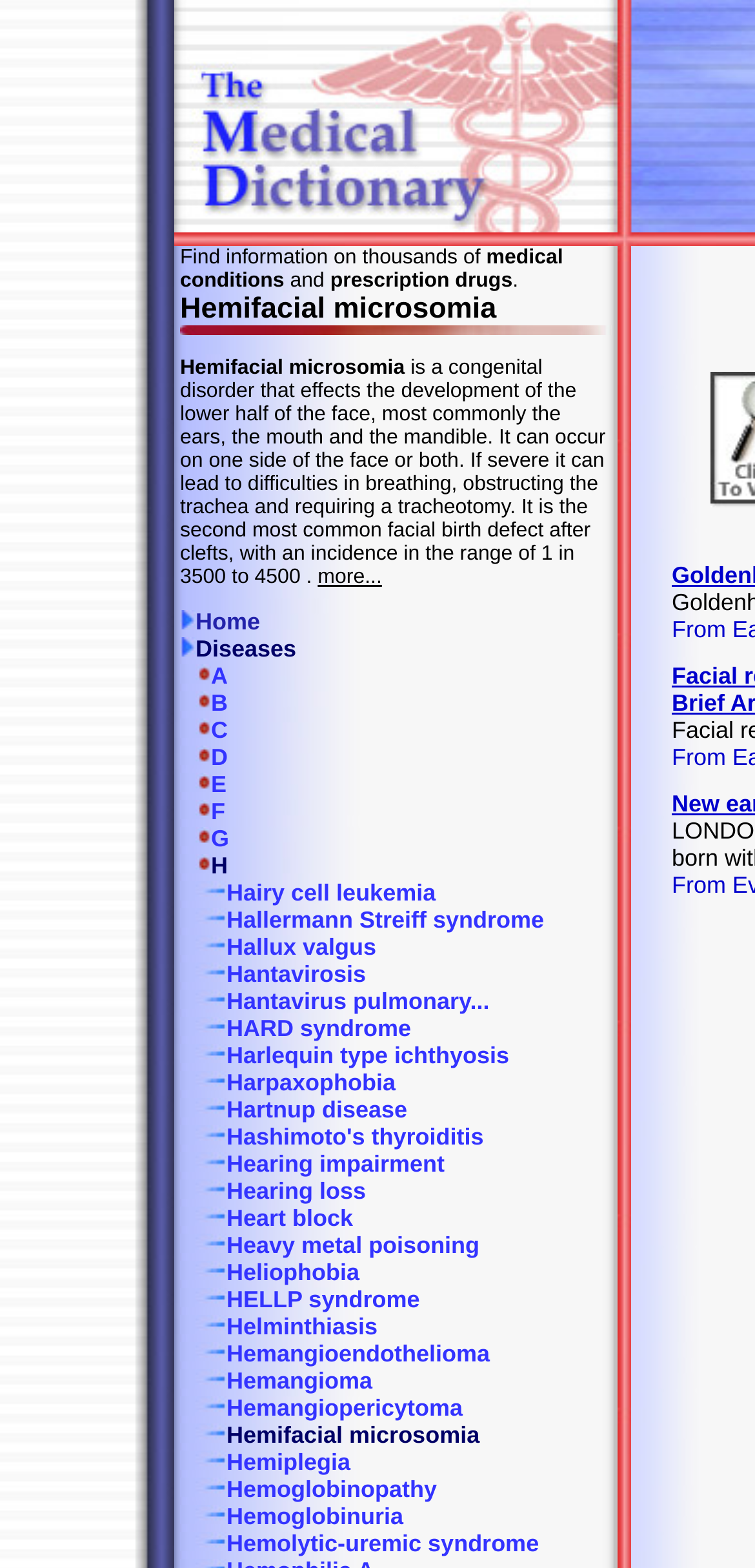Please use the details from the image to answer the following question comprehensively:
What is the purpose of the table in the webpage?

The table in the webpage is used to display a list of medical conditions, along with their corresponding links. This can be inferred by looking at the structure of the table and the text of the links inside it.